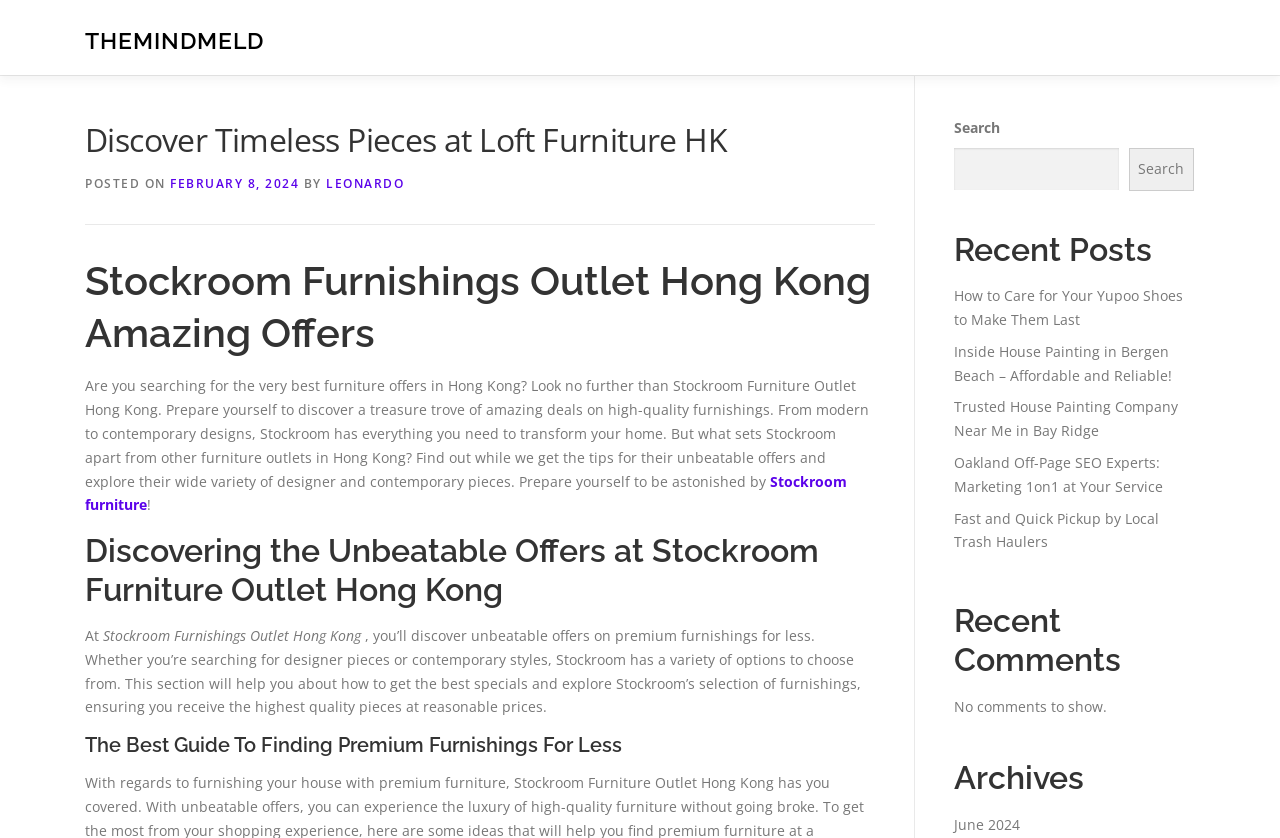Using the information shown in the image, answer the question with as much detail as possible: What is the name of the furniture outlet in Hong Kong?

The answer can be found in the heading 'Stockroom Furnishings Outlet Hong Kong Amazing Offers' which indicates that Stockroom is a furniture outlet in Hong Kong.